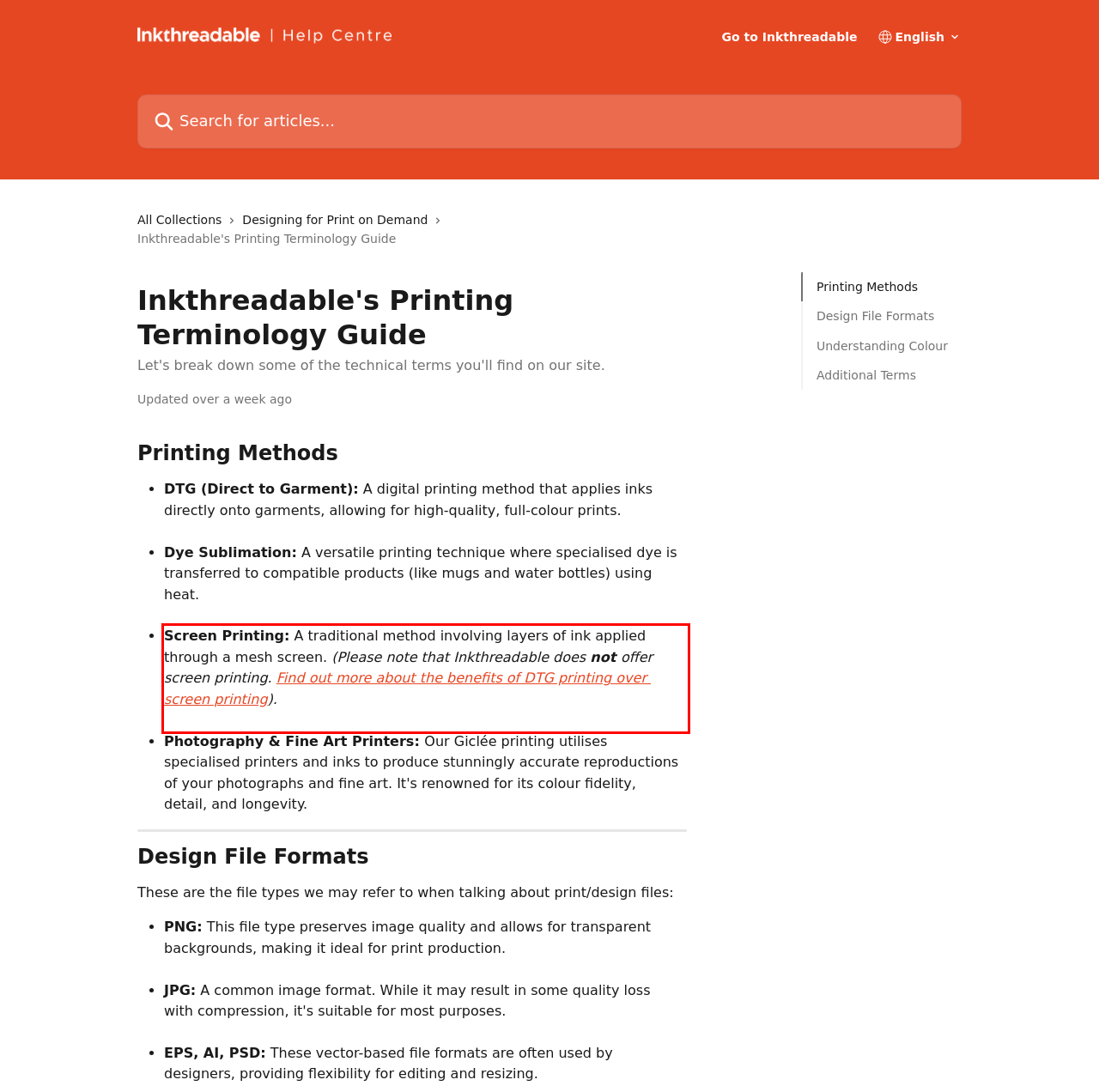Look at the provided screenshot of the webpage and perform OCR on the text within the red bounding box.

Screen Printing: A traditional method involving layers of ink applied through a mesh screen. (Please note that Inkthreadable does not offer screen printing. Find out more about the benefits of DTG printing over screen printing). ​